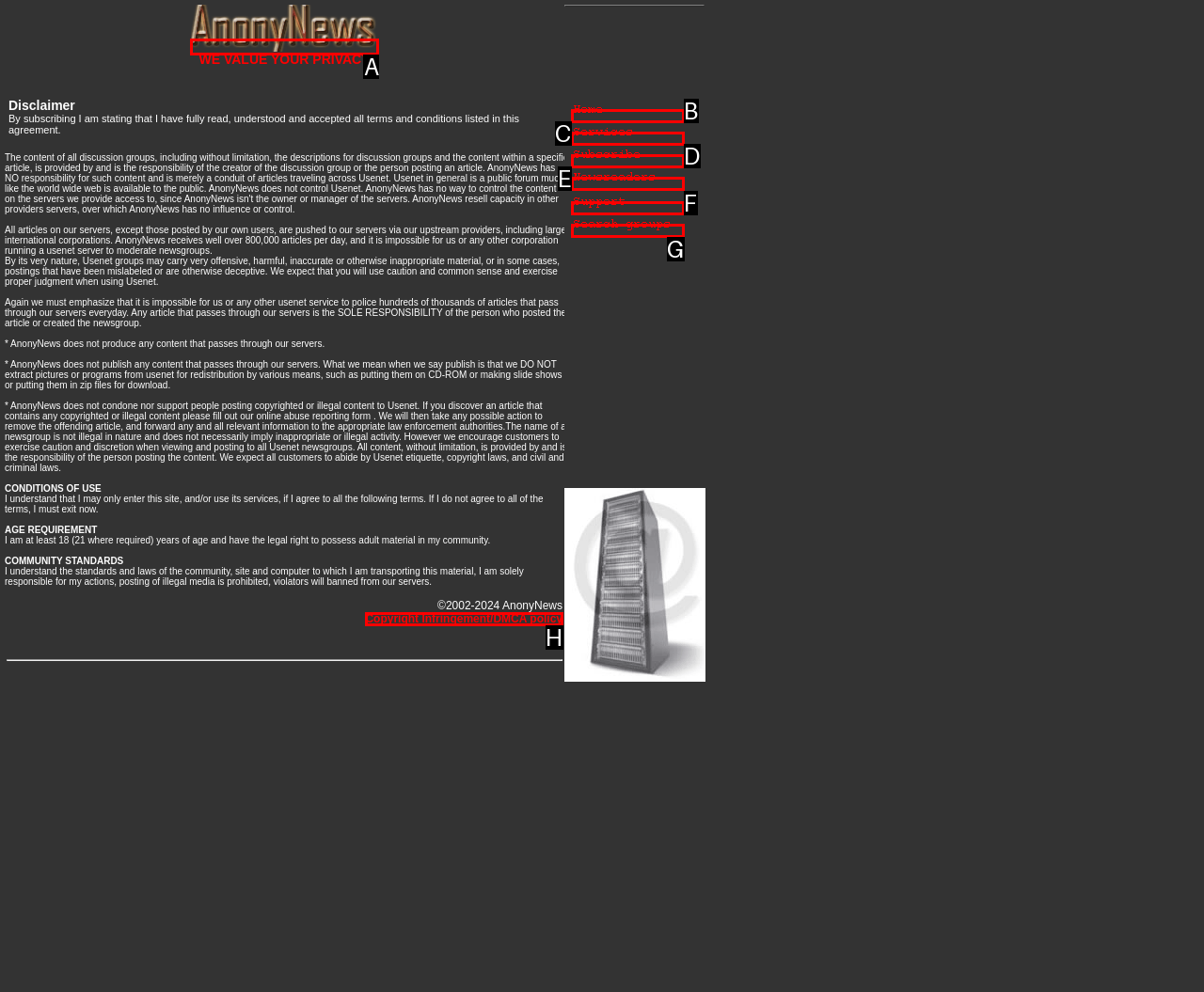Based on the element description: parent_node: WE VALUE YOUR PRIVACY, choose the HTML element that matches best. Provide the letter of your selected option.

A